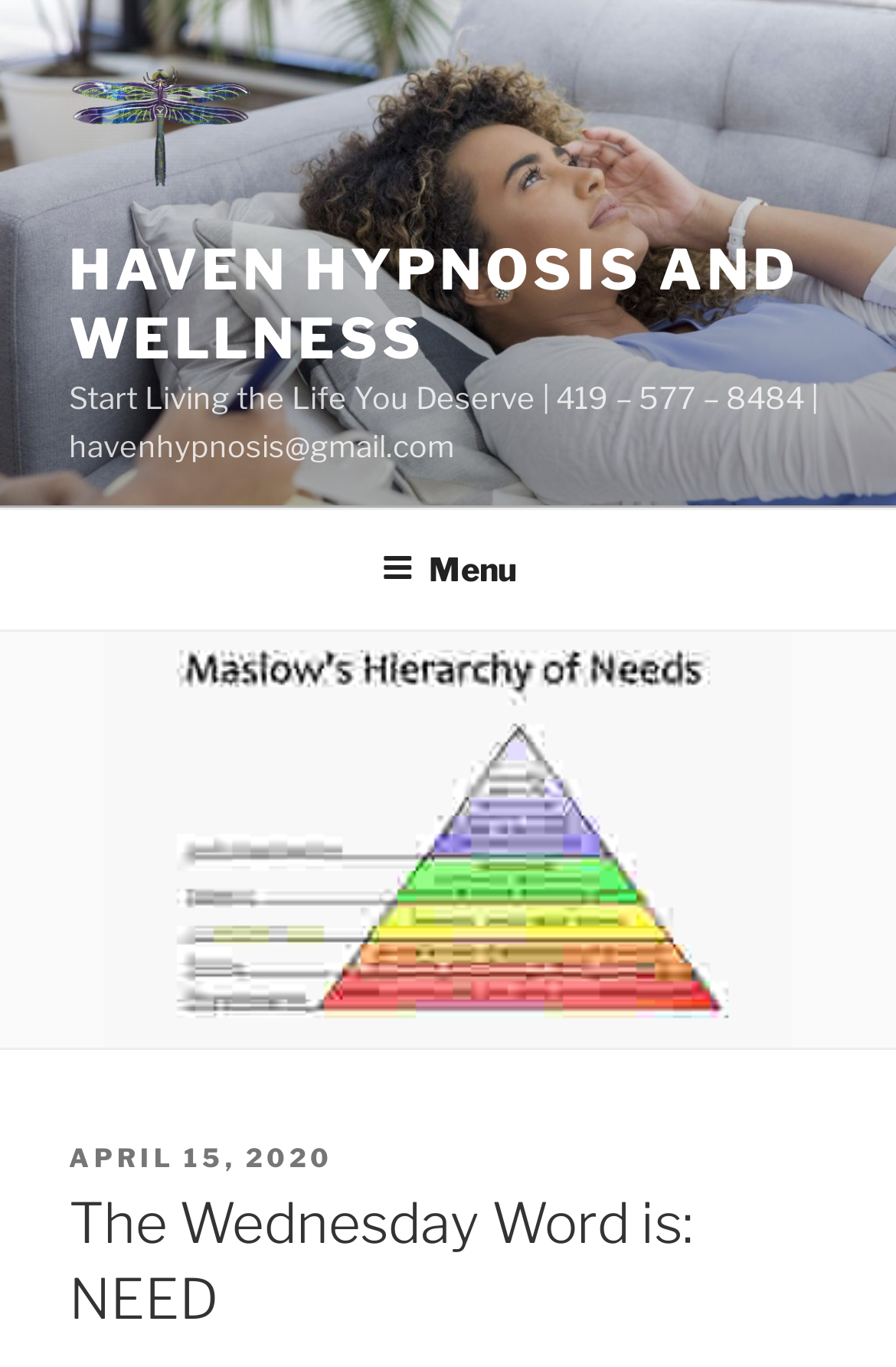Please extract the title of the webpage.

The Wednesday Word is: NEED